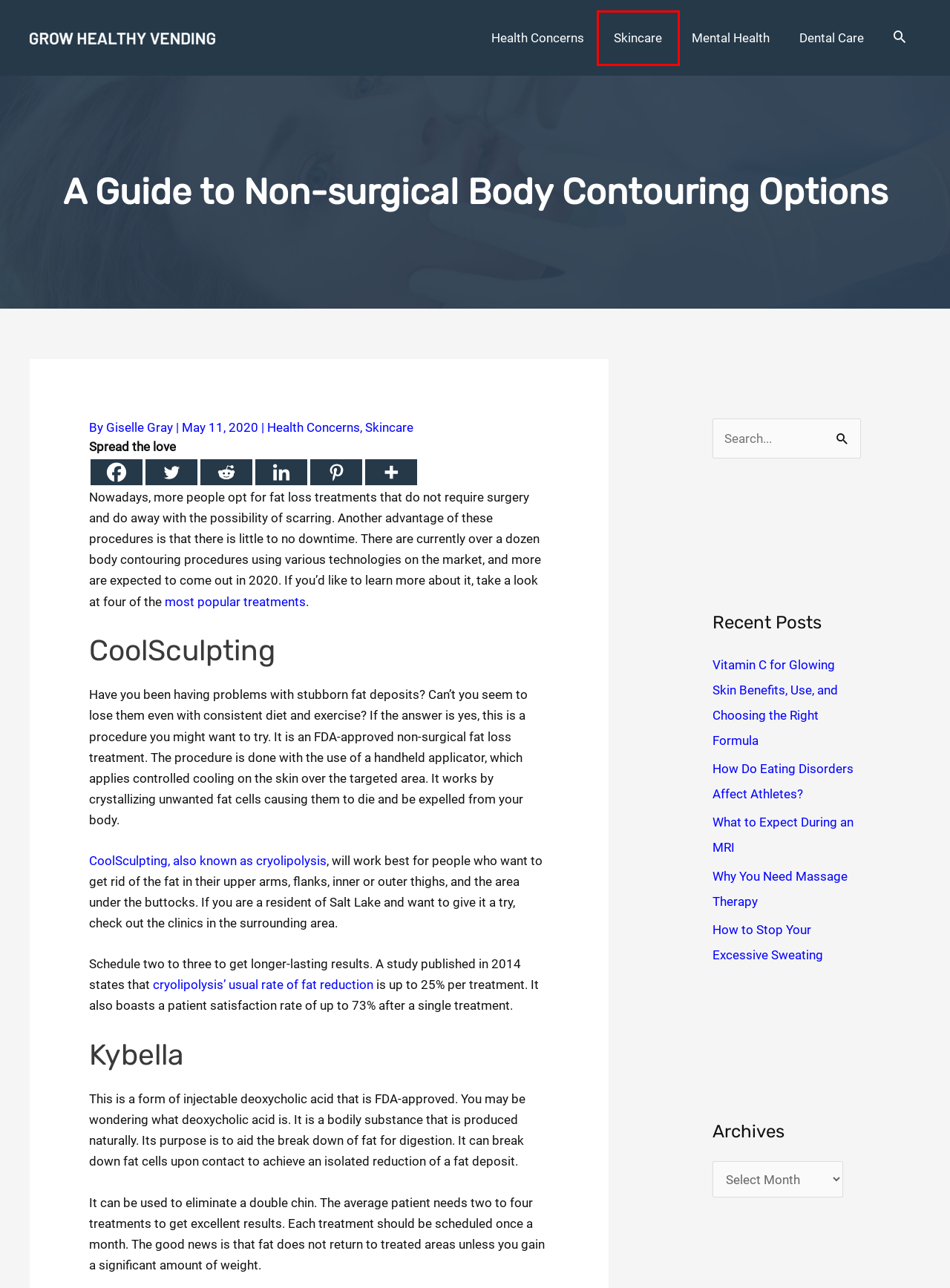A screenshot of a webpage is given, featuring a red bounding box around a UI element. Please choose the webpage description that best aligns with the new webpage after clicking the element in the bounding box. These are the descriptions:
A. Why You Need Massage Therapy - Grow Health Vending
B. Health Concerns Archives - Grow Health Vending
C. Vitamin C for Glowing Skin Benefits, Use, and Choosing the Right Formula - Grow Health Vending
D. How Do Eating Disorders Affect Athletes? - Grow Health Vending
E. How to Stop Your Excessive Sweating - Grow Health Vending
F. Dental Care Archives - Grow Health Vending
G. Cryolipolysis for noninvasive body contouring: clinical efficacy and patient satisfaction - PMC
H. Skincare Archives - Grow Health Vending

H